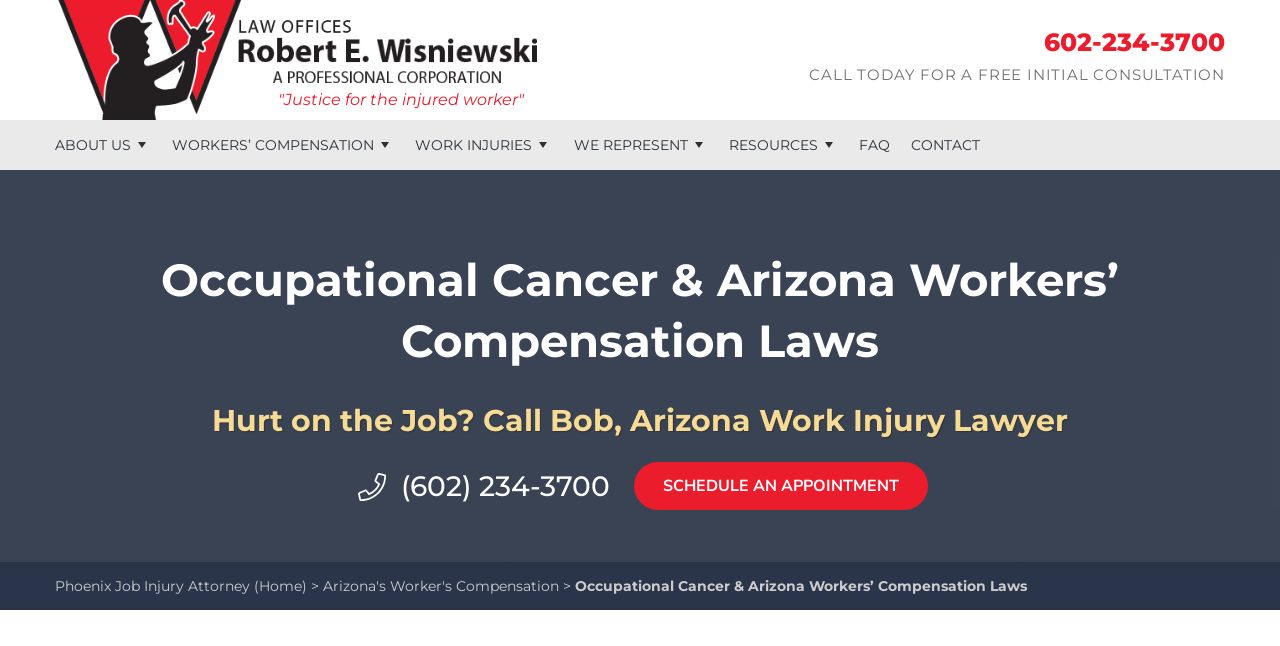Identify the bounding box coordinates for the region of the element that should be clicked to carry out the instruction: "Navigate to the 'WORKERS’ COMPENSATION' page". The bounding box coordinates should be four float numbers between 0 and 1, i.e., [left, top, right, bottom].

[0.135, 0.203, 0.308, 0.246]